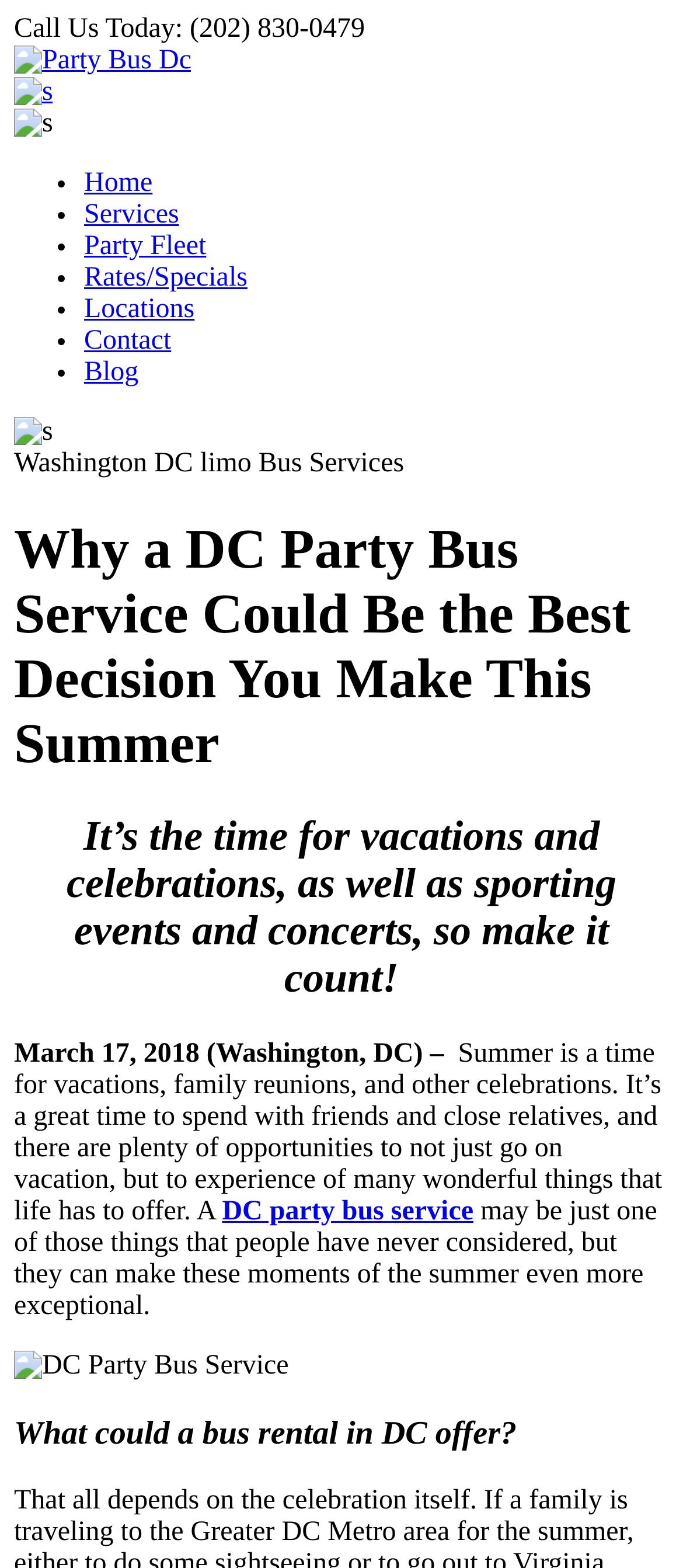Identify the bounding box coordinates of the part that should be clicked to carry out this instruction: "Go to the Home page".

[0.123, 0.107, 0.223, 0.126]